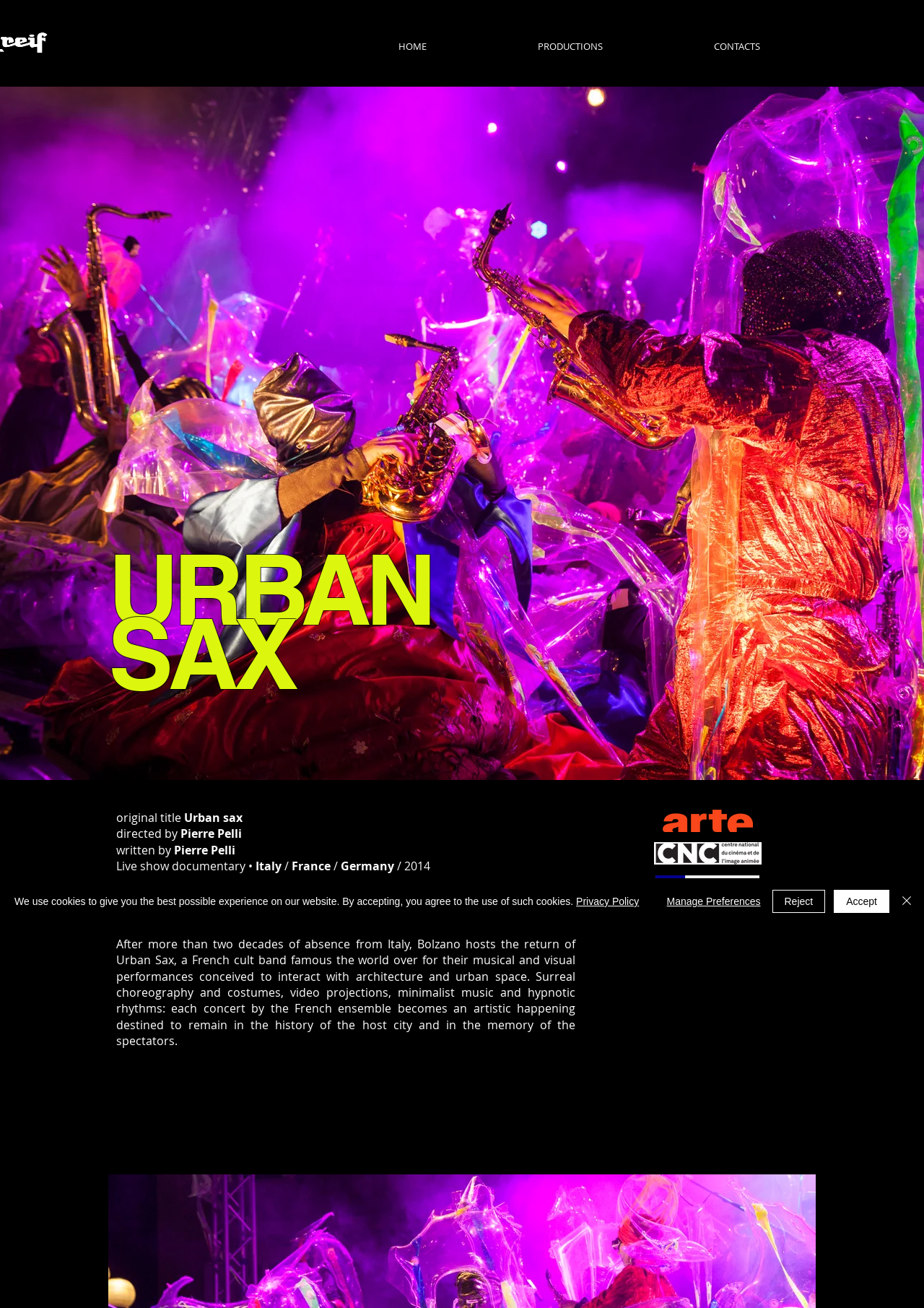Please find the bounding box coordinates of the element that needs to be clicked to perform the following instruction: "Click the arte_logo". The bounding box coordinates should be four float numbers between 0 and 1, represented as [left, top, right, bottom].

[0.717, 0.619, 0.815, 0.636]